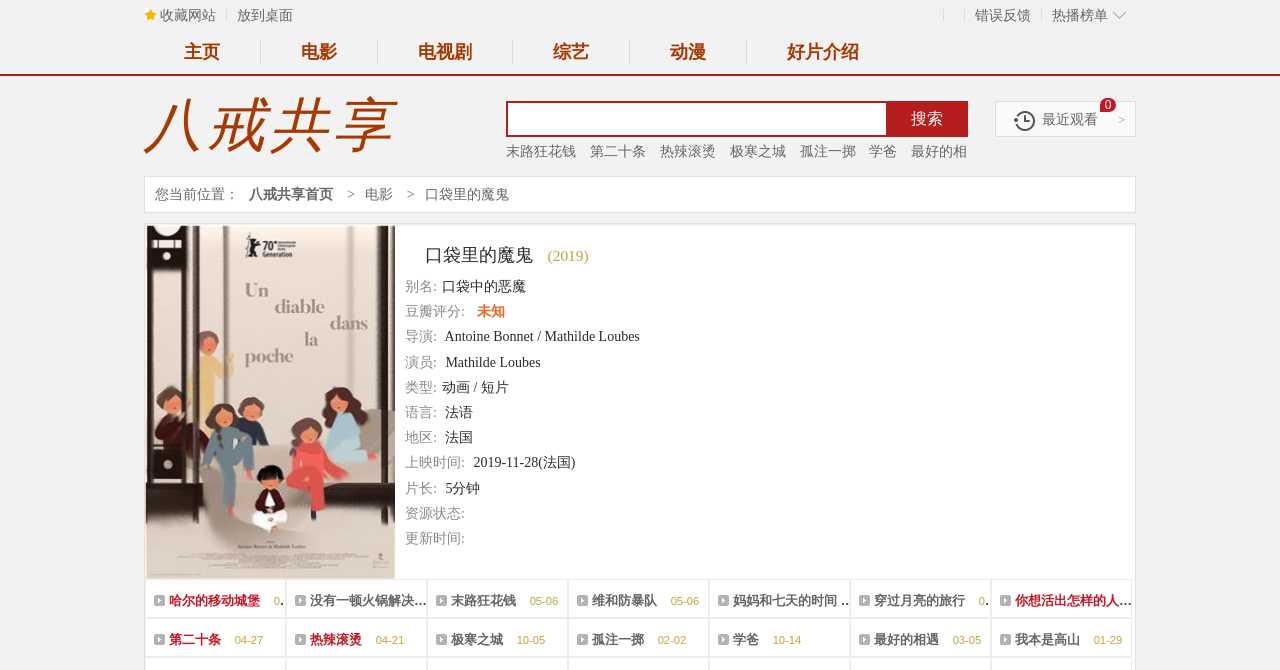Identify the bounding box coordinates of the section to be clicked to complete the task described by the following instruction: "browse the movie '哈尔的移动城堡'". The coordinates should be four float numbers between 0 and 1, formatted as [left, top, right, bottom].

[0.132, 0.885, 0.203, 0.908]